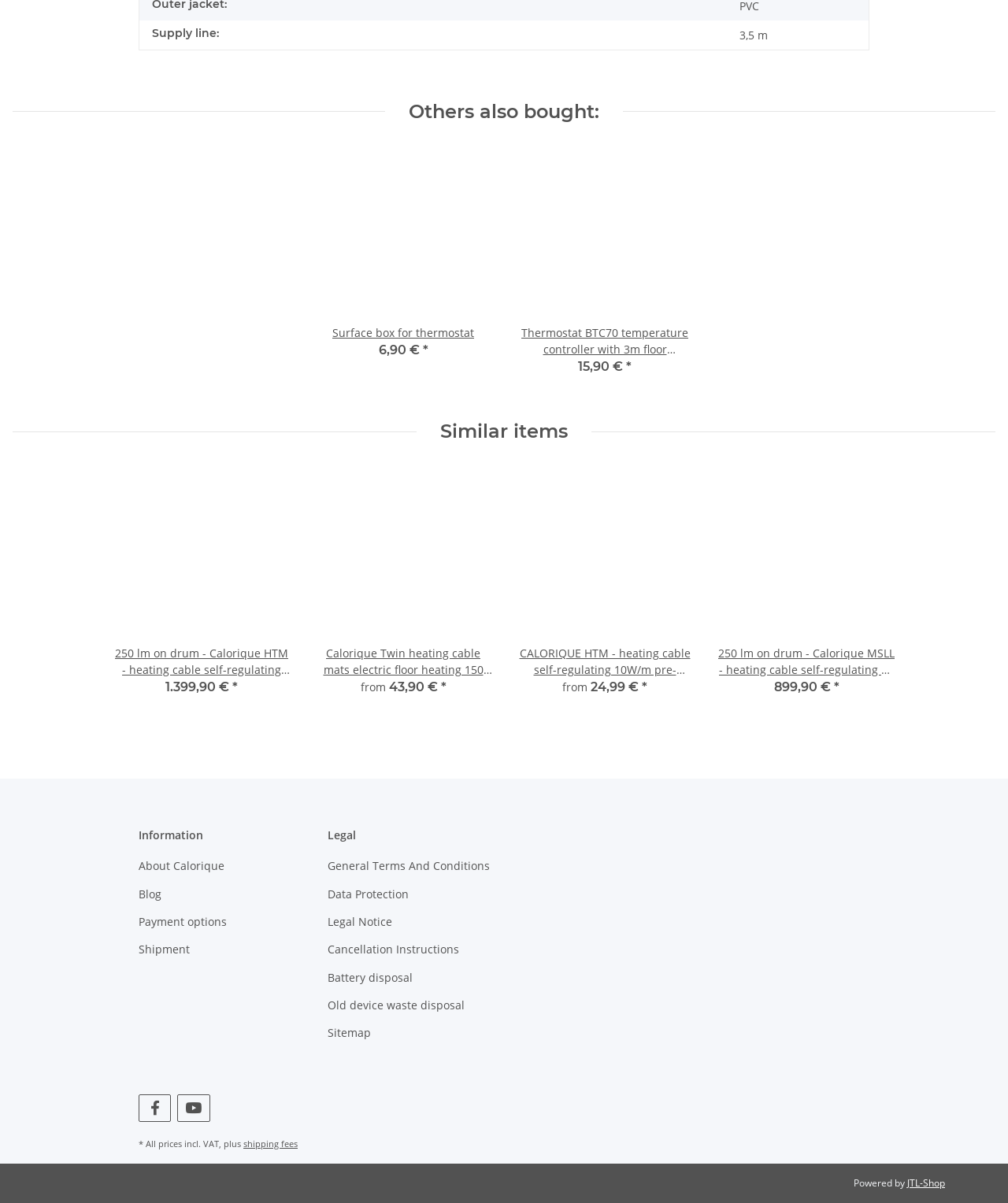Locate the bounding box coordinates of the clickable region necessary to complete the following instruction: "View 'Thermostat BTC70 temperature controller with 3m floor...' details". Provide the coordinates in the format of four float numbers between 0 and 1, i.e., [left, top, right, bottom].

[0.512, 0.123, 0.688, 0.27]